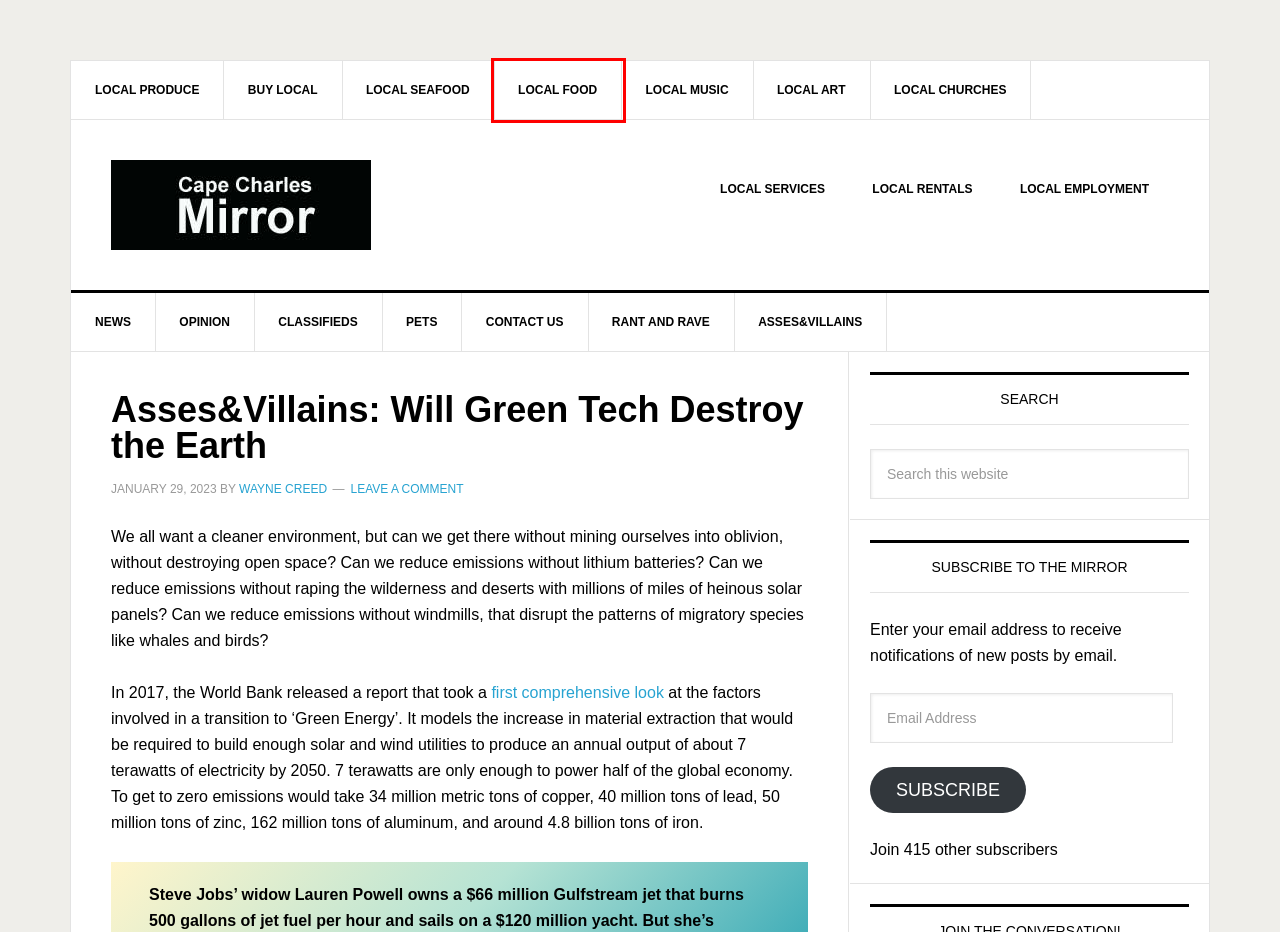You are presented with a screenshot of a webpage with a red bounding box. Select the webpage description that most closely matches the new webpage after clicking the element inside the red bounding box. The options are:
A. Wayne Creed – CAPE CHARLES MIRROR
B. Local Food – CAPE CHARLES MIRROR
C. Local Seafood – CAPE CHARLES MIRROR
D. Rant and Rave – CAPE CHARLES MIRROR
E. Pets – CAPE CHARLES MIRROR
F. The Growing Role of Minerals and Metals for a Low Carbon Future
G. Cape Charles Mirror Opinion – CAPE CHARLES MIRROR
H. Asses&Villains – CAPE CHARLES MIRROR

B